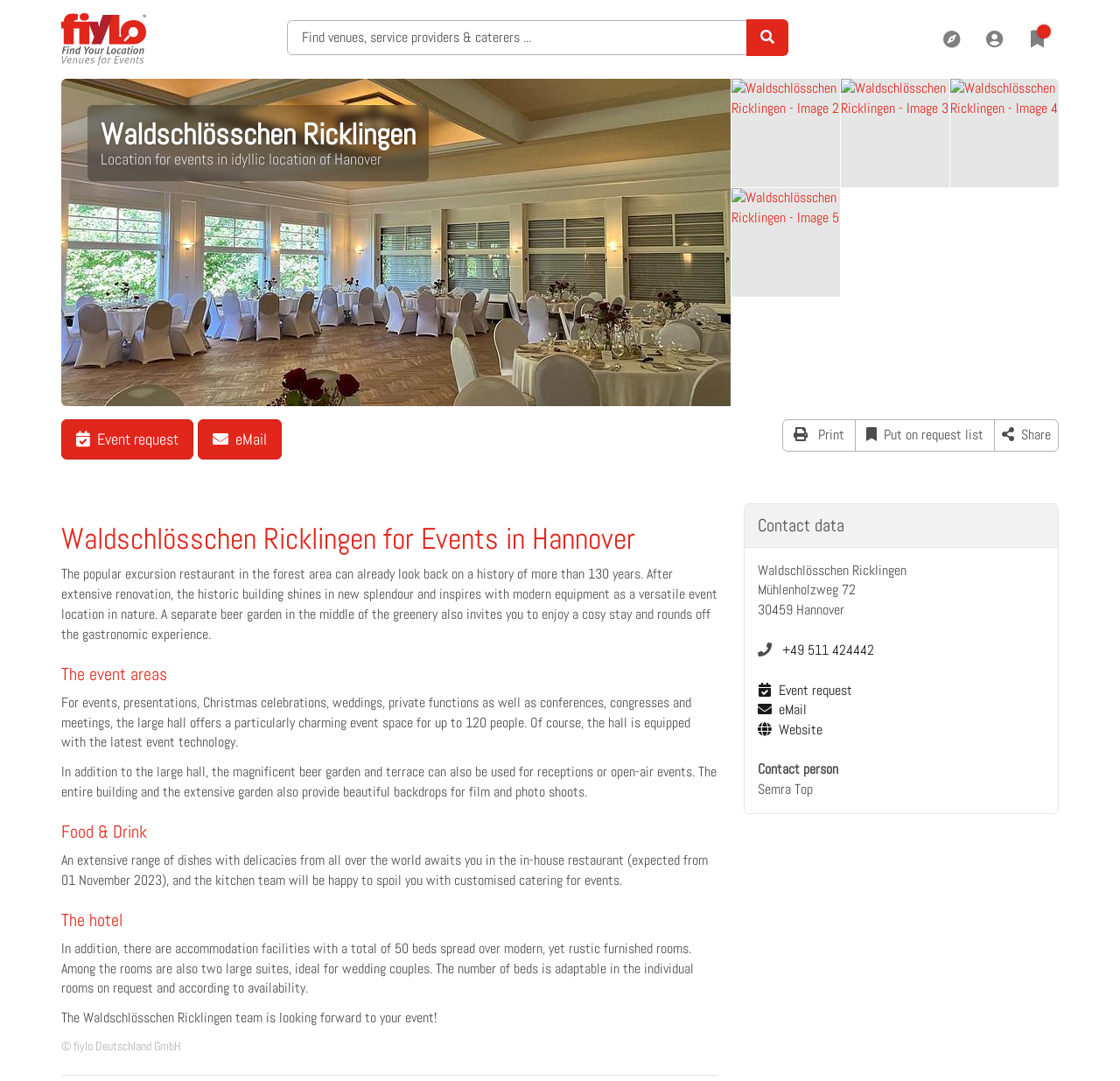Provide a one-word or short-phrase response to the question:
How many beds are available in the accommodation?

50